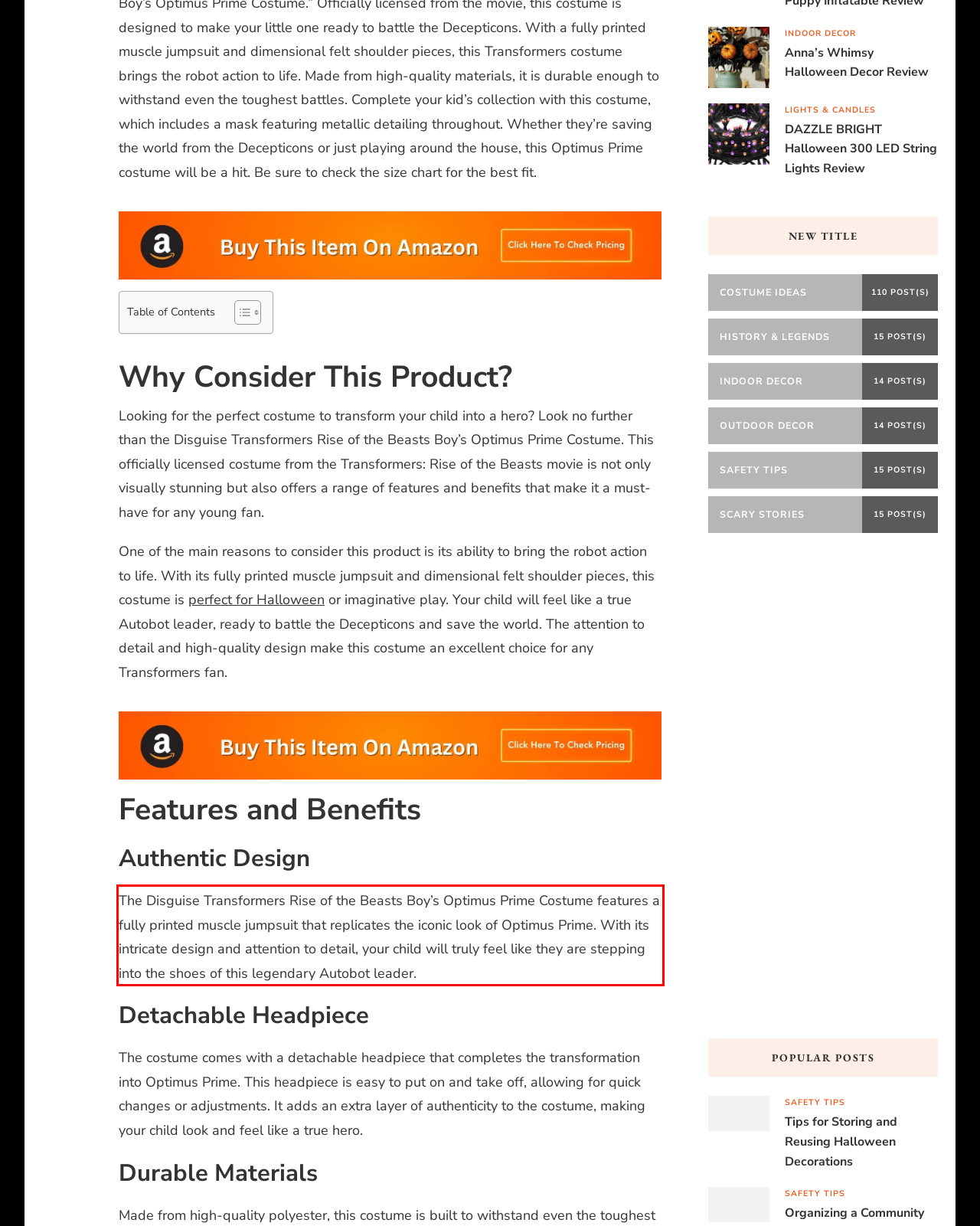Please extract the text content from the UI element enclosed by the red rectangle in the screenshot.

The Disguise Transformers Rise of the Beasts Boy’s Optimus Prime Costume features a fully printed muscle jumpsuit that replicates the iconic look of Optimus Prime. With its intricate design and attention to detail, your child will truly feel like they are stepping into the shoes of this legendary Autobot leader.